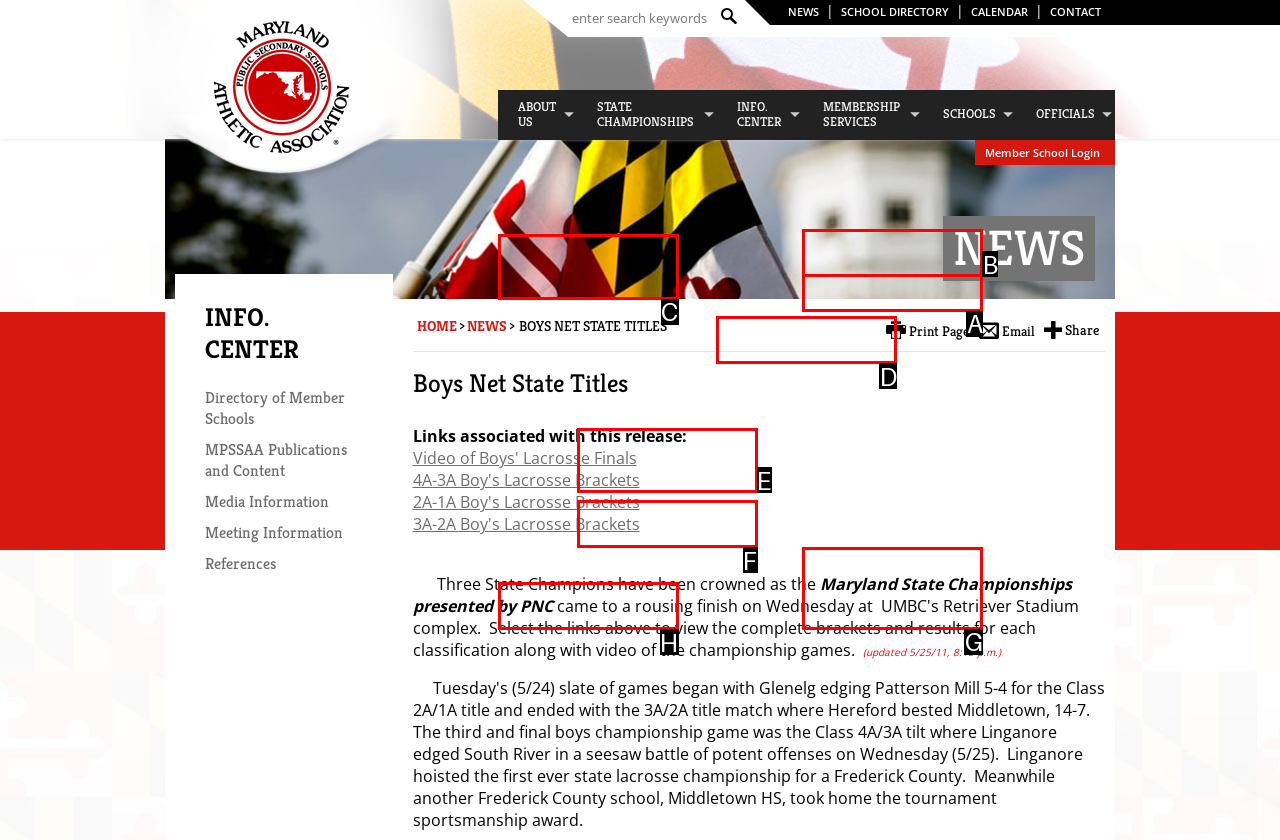Identify which HTML element matches the description: Media Information. Answer with the correct option's letter.

D